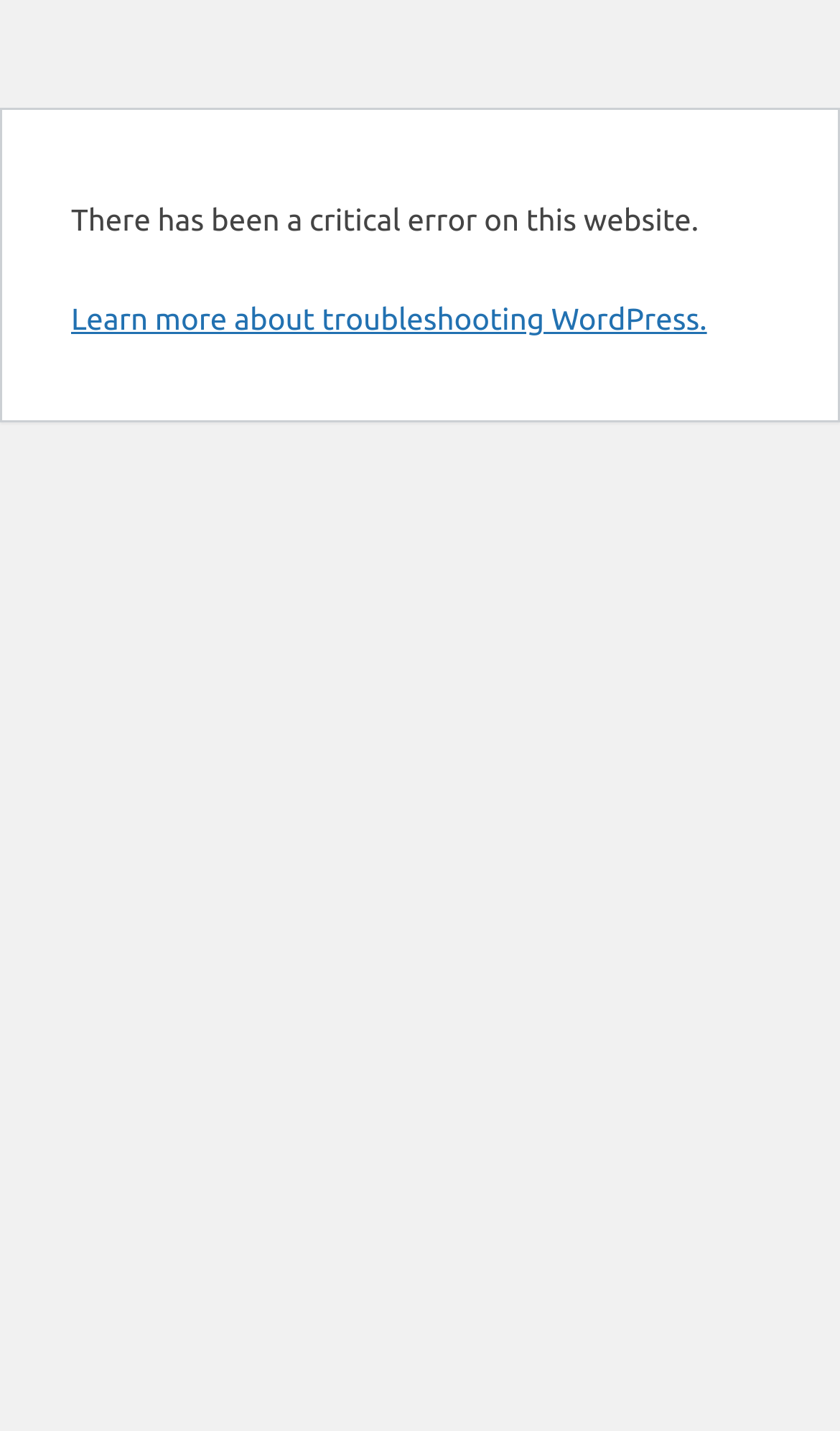Locate the UI element described by Learn more about troubleshooting WordPress. and provide its bounding box coordinates. Use the format (top-left x, top-left y, bottom-right x, bottom-right y) with all values as floating point numbers between 0 and 1.

[0.085, 0.211, 0.842, 0.235]